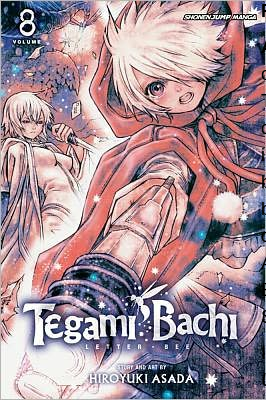What is the setting of the manga series?
Provide a detailed and well-explained answer to the question.

The artwork uses a palette of muted colors, enhancing the ethereal feel of the series, which is set in the dark world of Amberground, lit only by a man-made star, creating a sense of mystery and adventure.